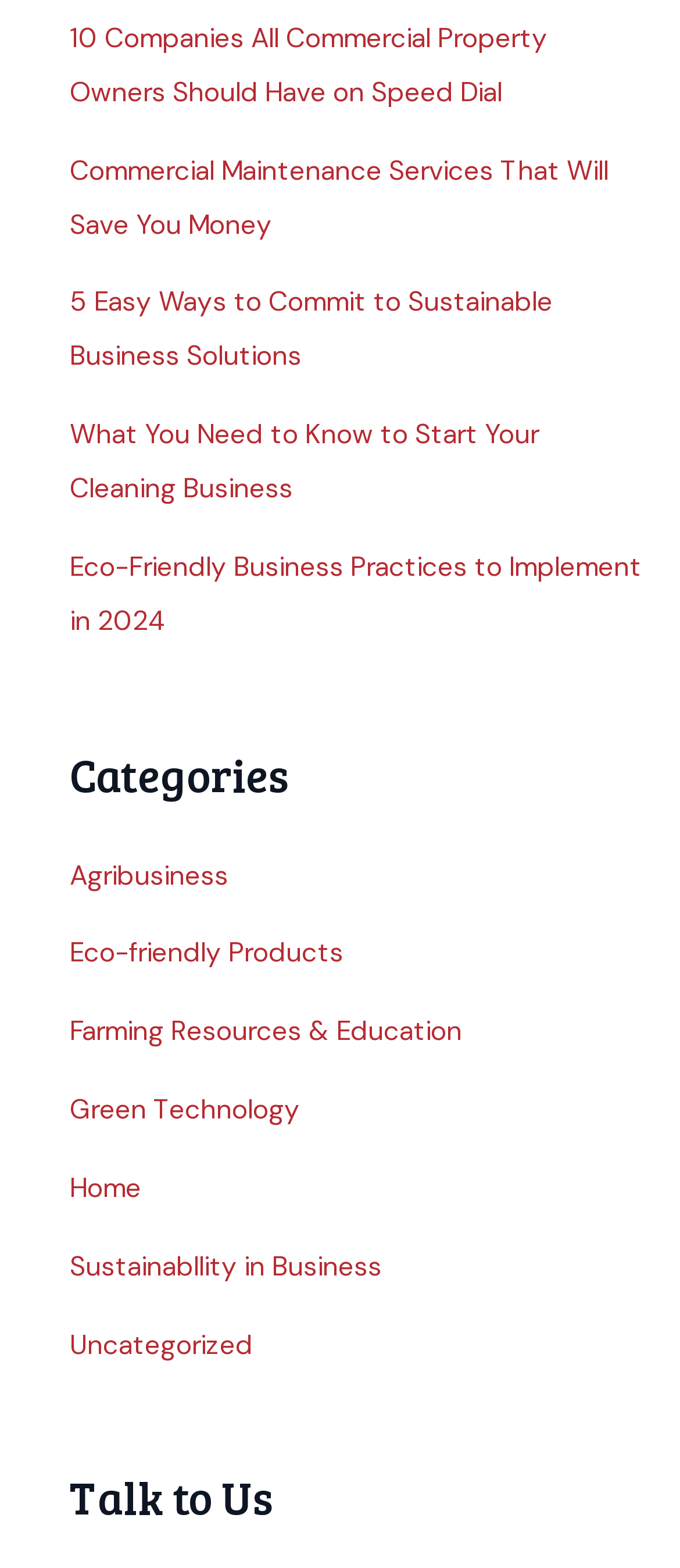Determine the bounding box coordinates of the clickable region to carry out the instruction: "Explore the Agribusiness category".

[0.103, 0.547, 0.336, 0.569]